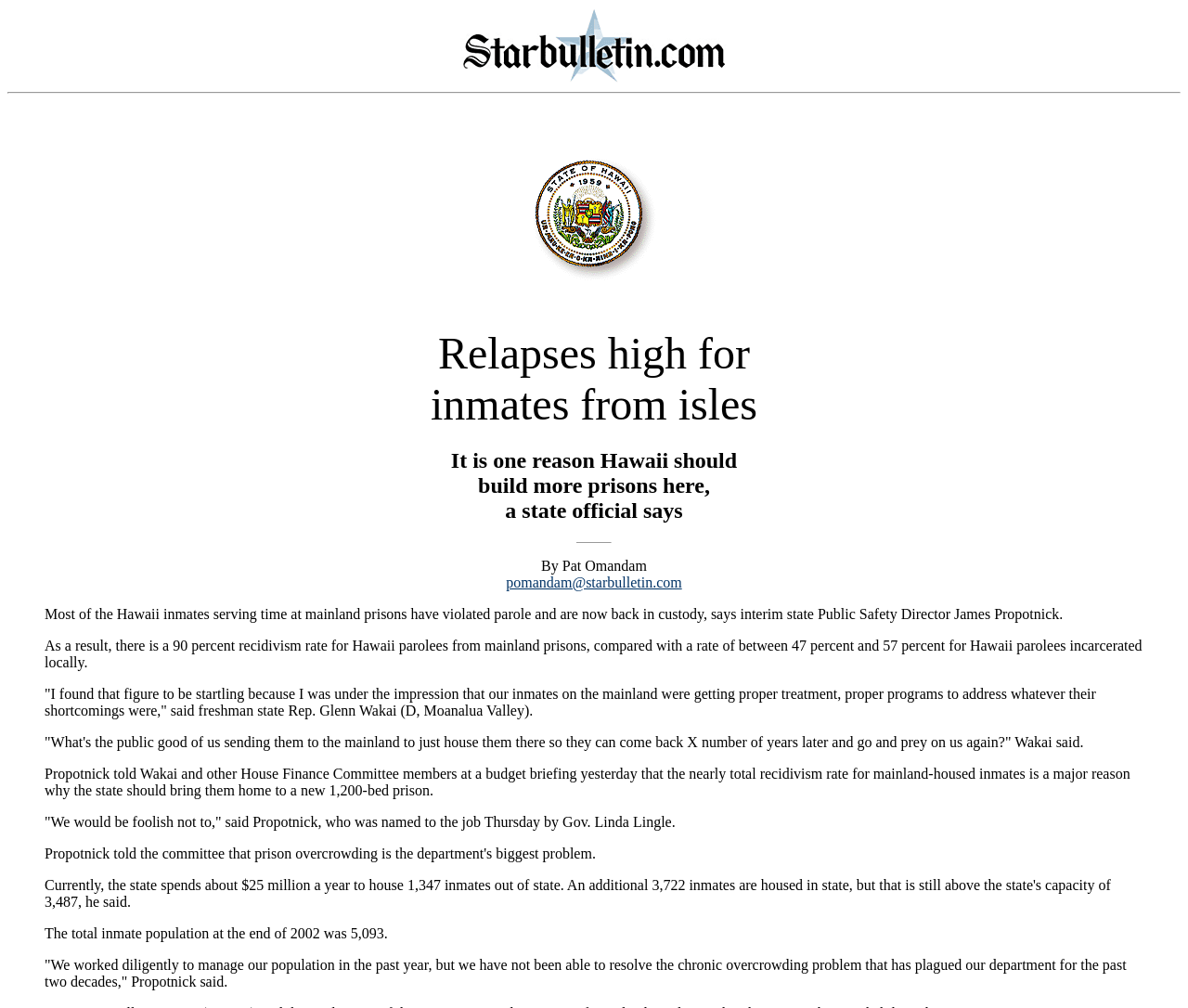Locate the UI element described as follows: "alt="Starbulletin.com"". Return the bounding box coordinates as four float numbers between 0 and 1 in the order [left, top, right, bottom].

[0.388, 0.071, 0.612, 0.087]